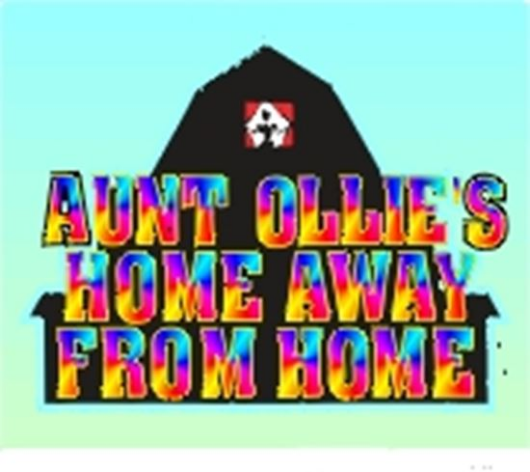What colors are used in the title's lettering?
Refer to the image and offer an in-depth and detailed answer to the question.

The caption specifically mentions that the title's lettering blends shades of yellow, pink, and blue against a lighter pastel background, indicating that these three colors are used in the lettering.